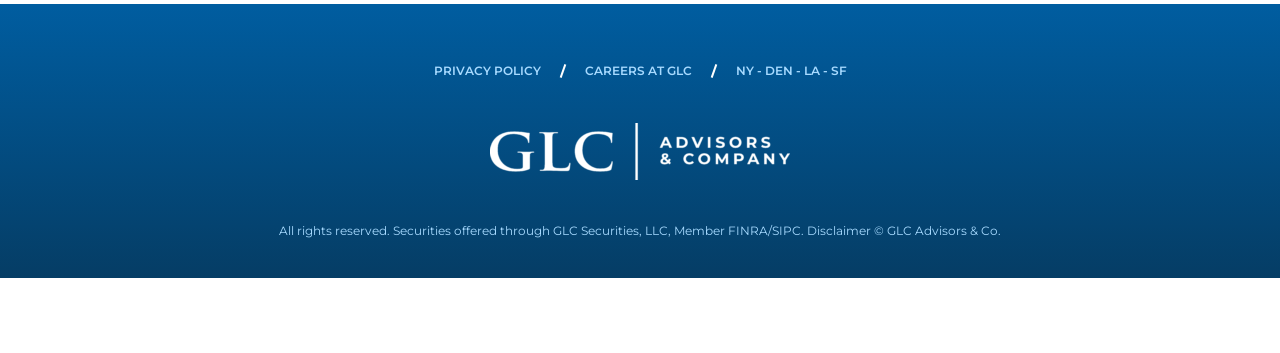Please provide a brief answer to the question using only one word or phrase: 
Who owns the copyright of the webpage?

GLC Advisors & Co.